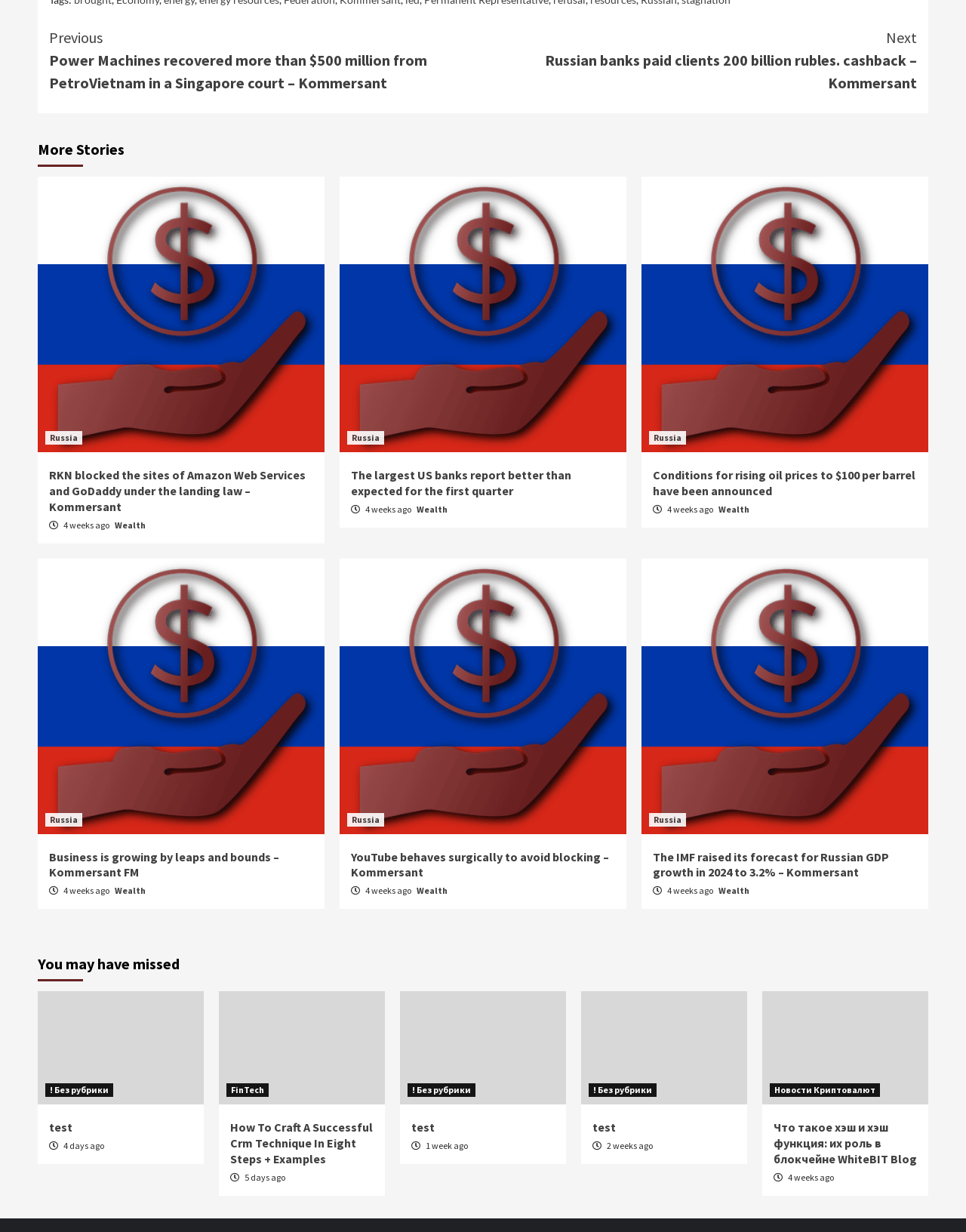What is the title of the section that contains the article 'Business is growing by leaps and bounds – Kommersant FM'?
Using the image, respond with a single word or phrase.

More Stories